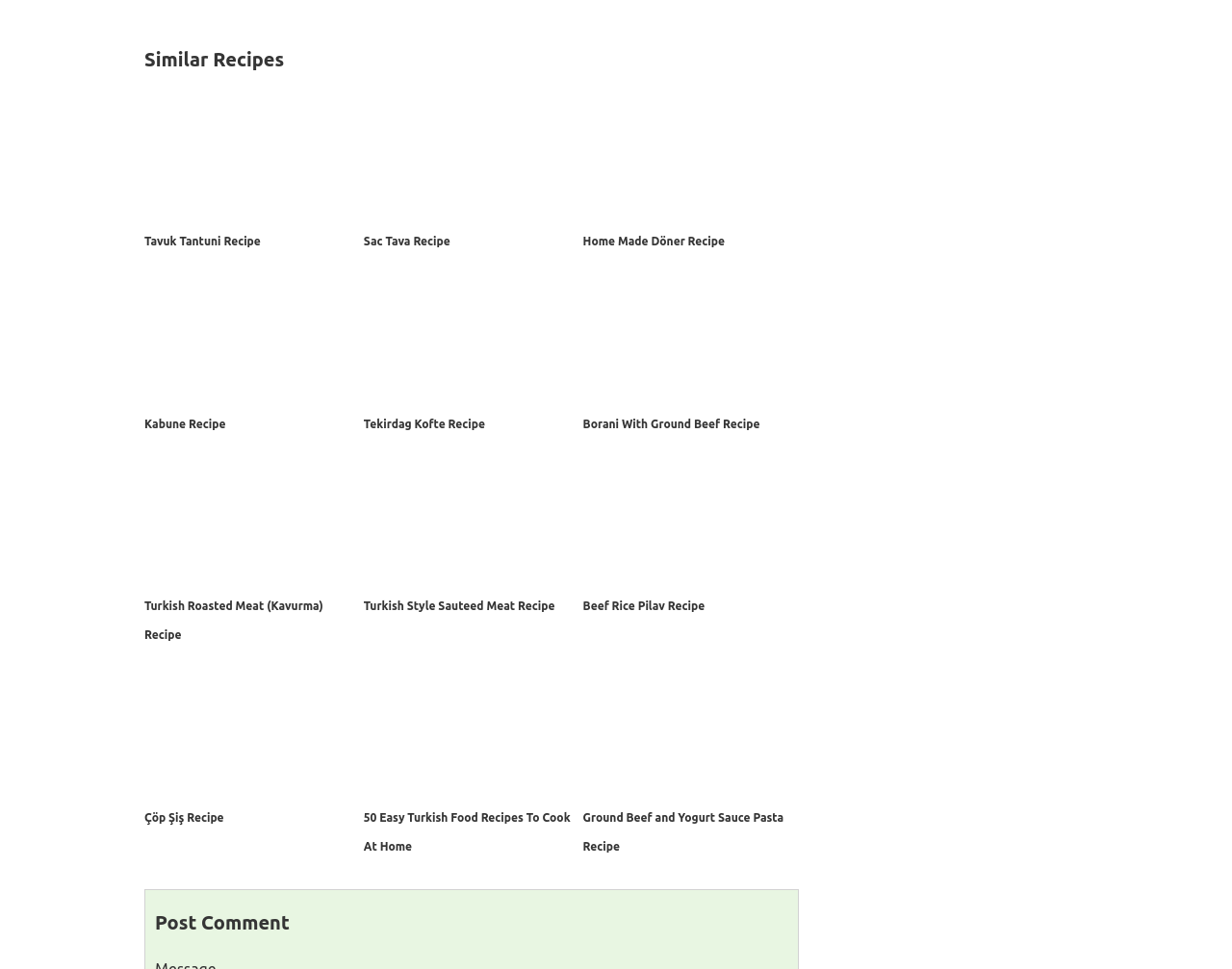Identify the bounding box coordinates of the element to click to follow this instruction: 'read Turkish Roasted Meat (Kavurma) Recipe'. Ensure the coordinates are four float values between 0 and 1, provided as [left, top, right, bottom].

[0.117, 0.619, 0.262, 0.662]